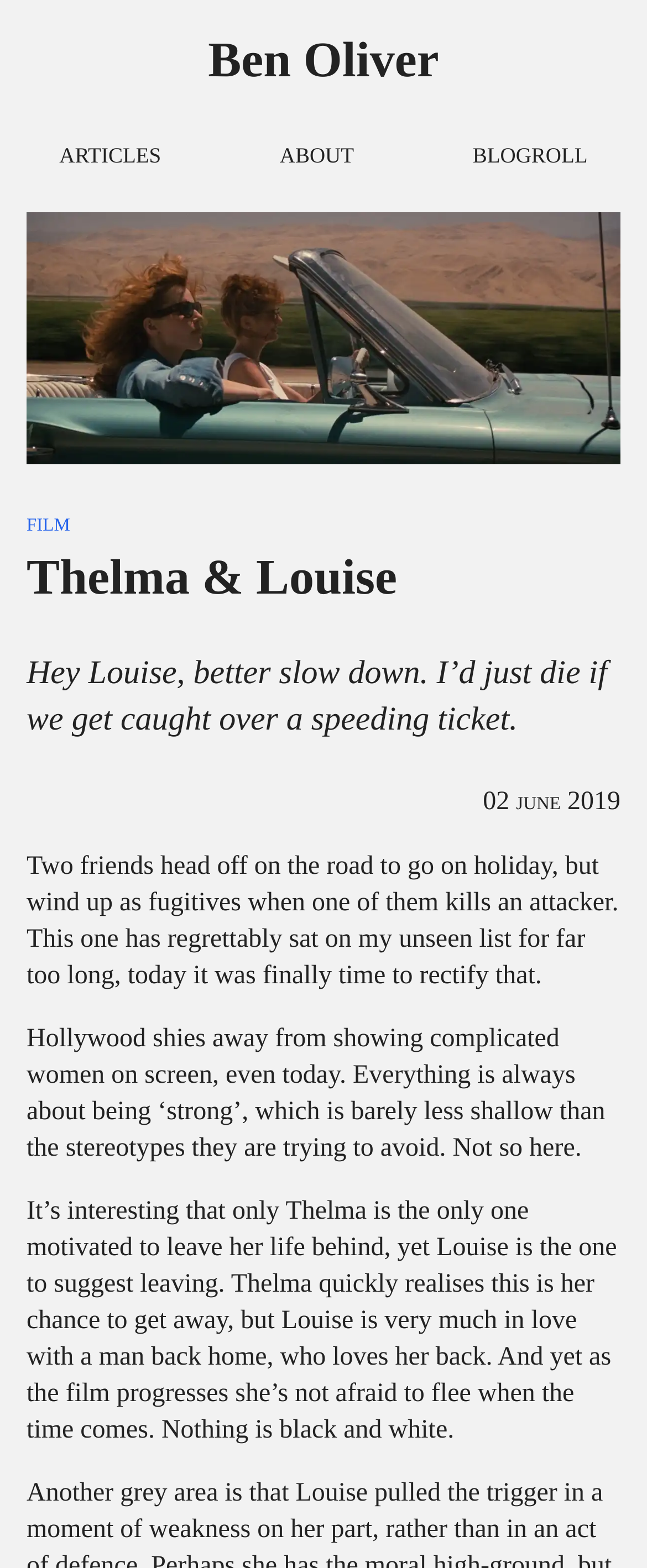What is the theme of the film according to the webpage?
Please provide a single word or phrase based on the screenshot.

Complicated women